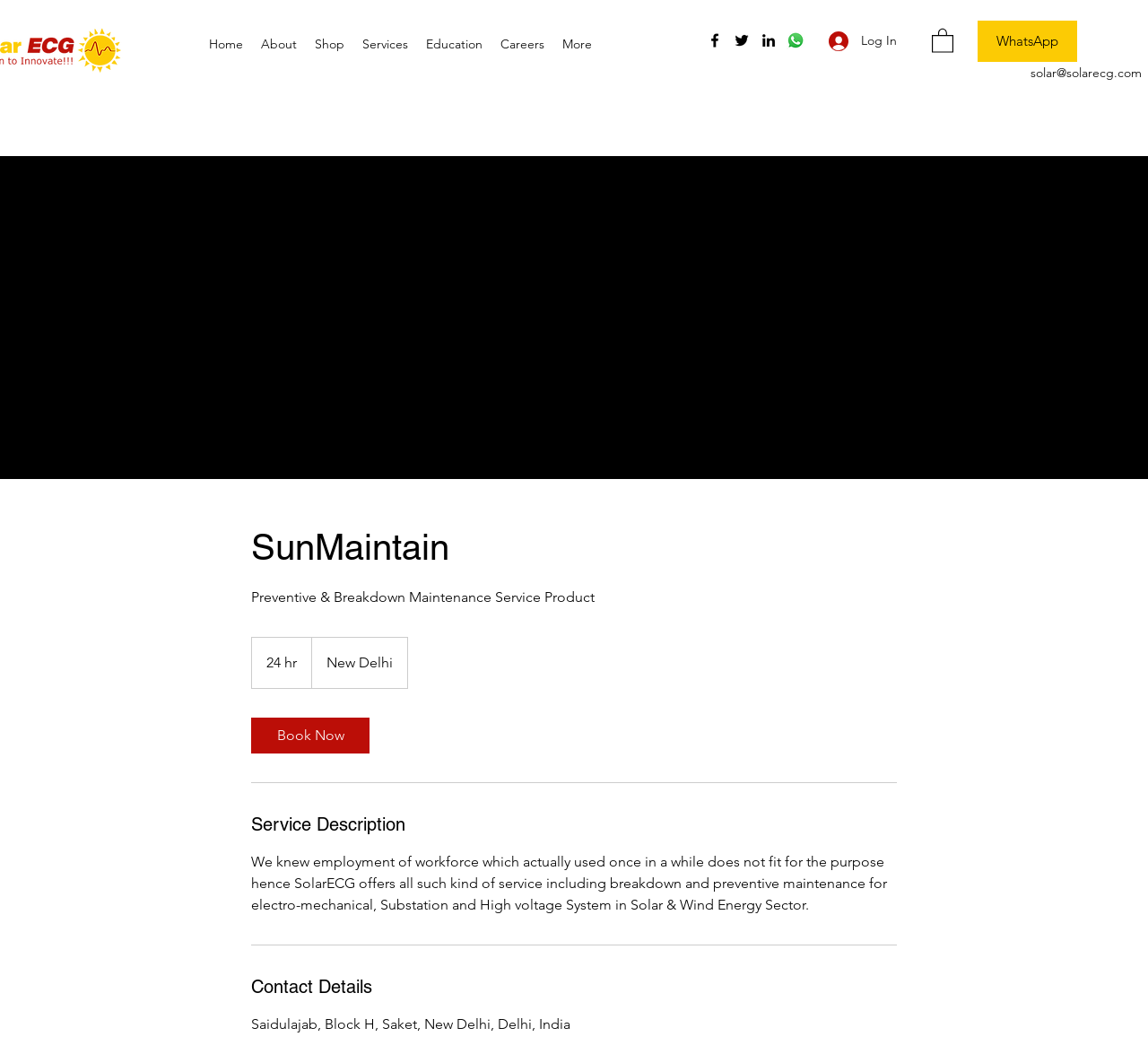Provide the bounding box coordinates of the HTML element described as: "solar@solarecg.com". The bounding box coordinates should be four float numbers between 0 and 1, i.e., [left, top, right, bottom].

[0.898, 0.061, 0.995, 0.077]